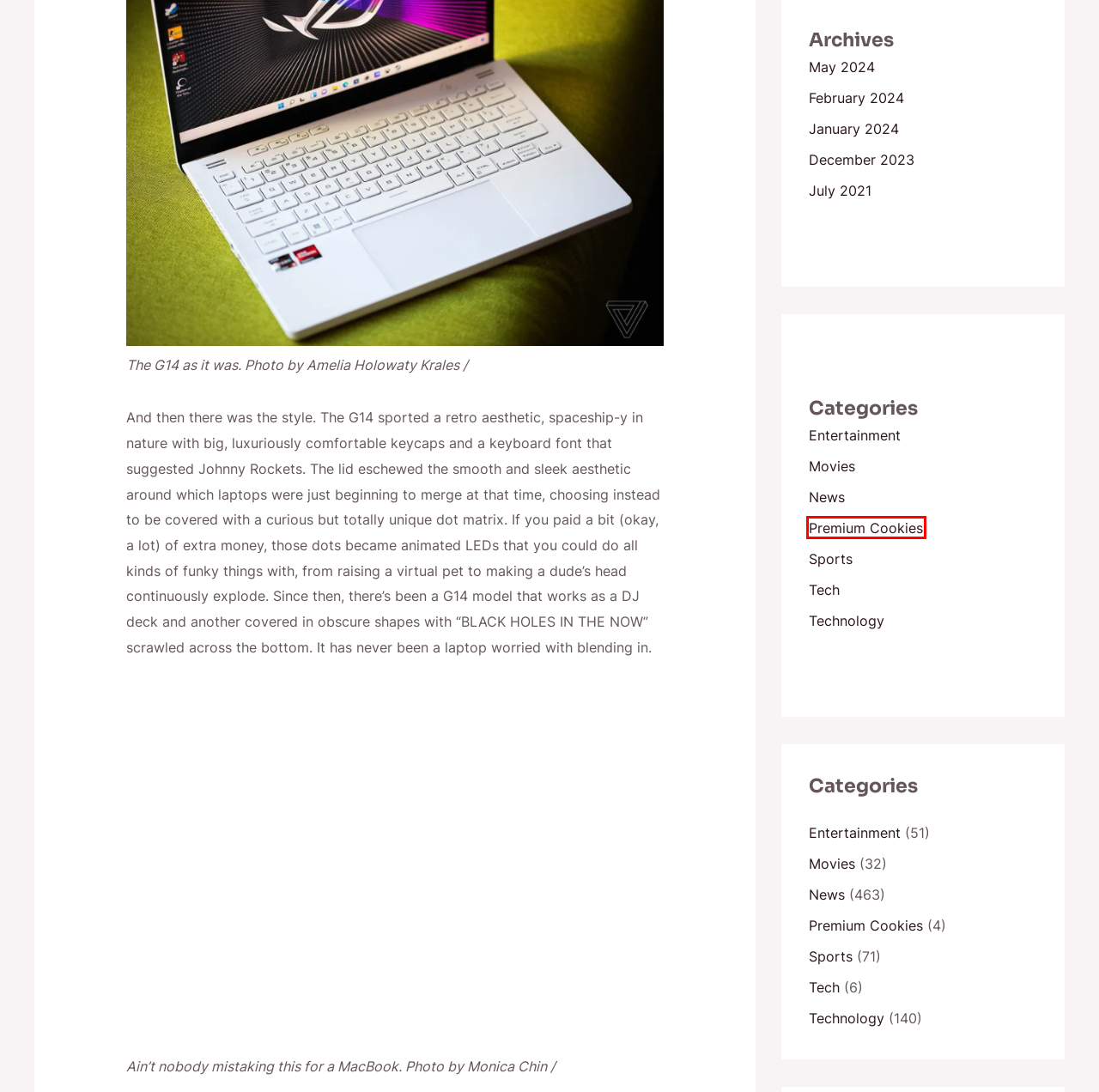Examine the screenshot of a webpage with a red bounding box around a UI element. Select the most accurate webpage description that corresponds to the new page after clicking the highlighted element. Here are the choices:
A. Hans Dehmelt, Nobel Laureate for Isolating Electrons, Dies at 94 - DailyFar | 24/7 News Update
B. Tech Archives - DailyFar | 24/7 News Update
C. Photos of Jupiter From NASA Spacecraft, Both Near and Far - DailyFar | 24/7 News Update
D. Premium Cookies Archives - DailyFar | 24/7 News Update
E. Sports Archives - DailyFar | 24/7 News Update
F. What is the difference: Water Damage Restoration Vs. Water Mitigation - DailyFar | 24/7 News Update
G. Technology Archives - DailyFar | 24/7 News Update
H. Understanding Home and Auto Insurance Quotes - DailyFar | 24/7 News Update

D